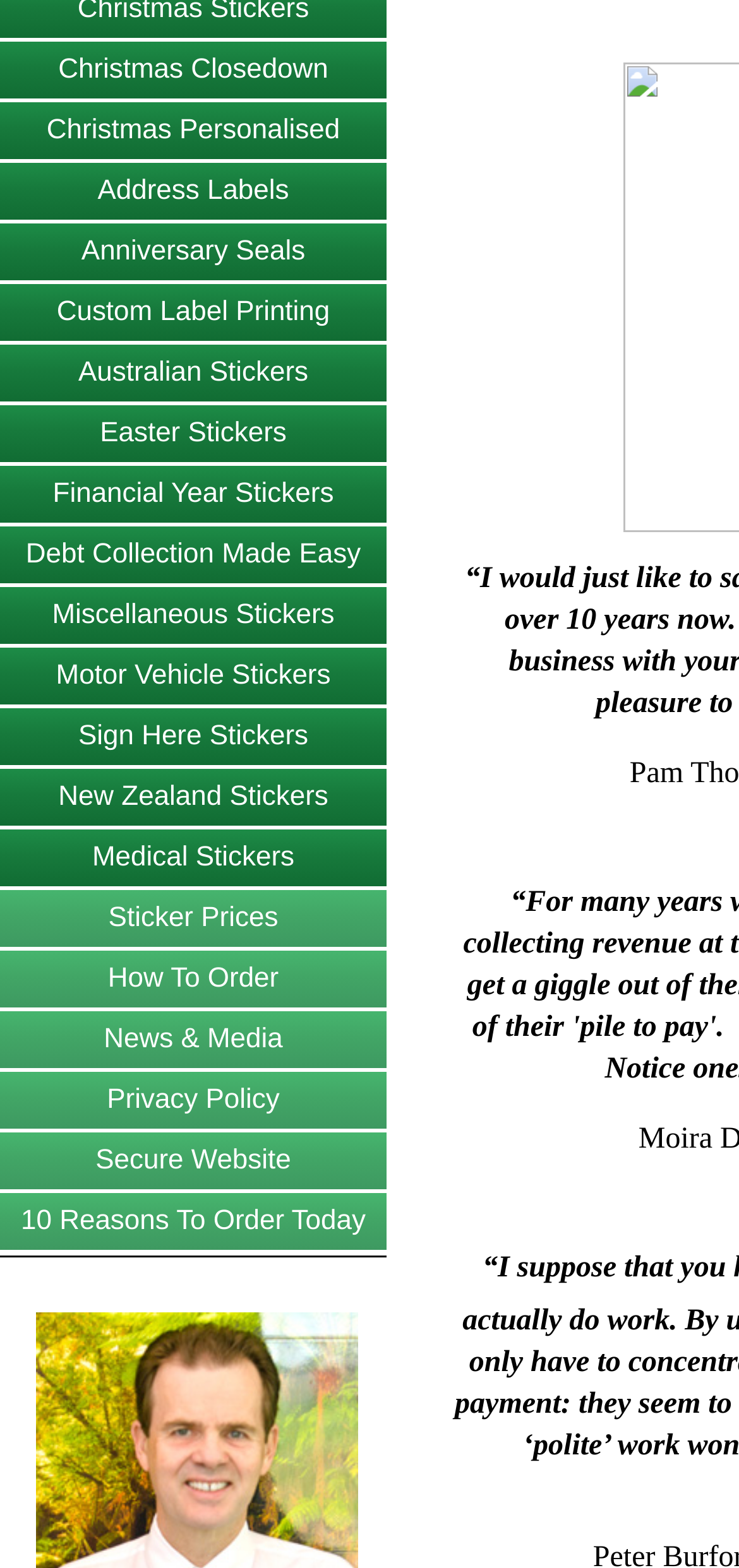Ascertain the bounding box coordinates for the UI element detailed here: "10 Reasons To Order Today". The coordinates should be provided as [left, top, right, bottom] with each value being a float between 0 and 1.

[0.028, 0.769, 0.495, 0.789]